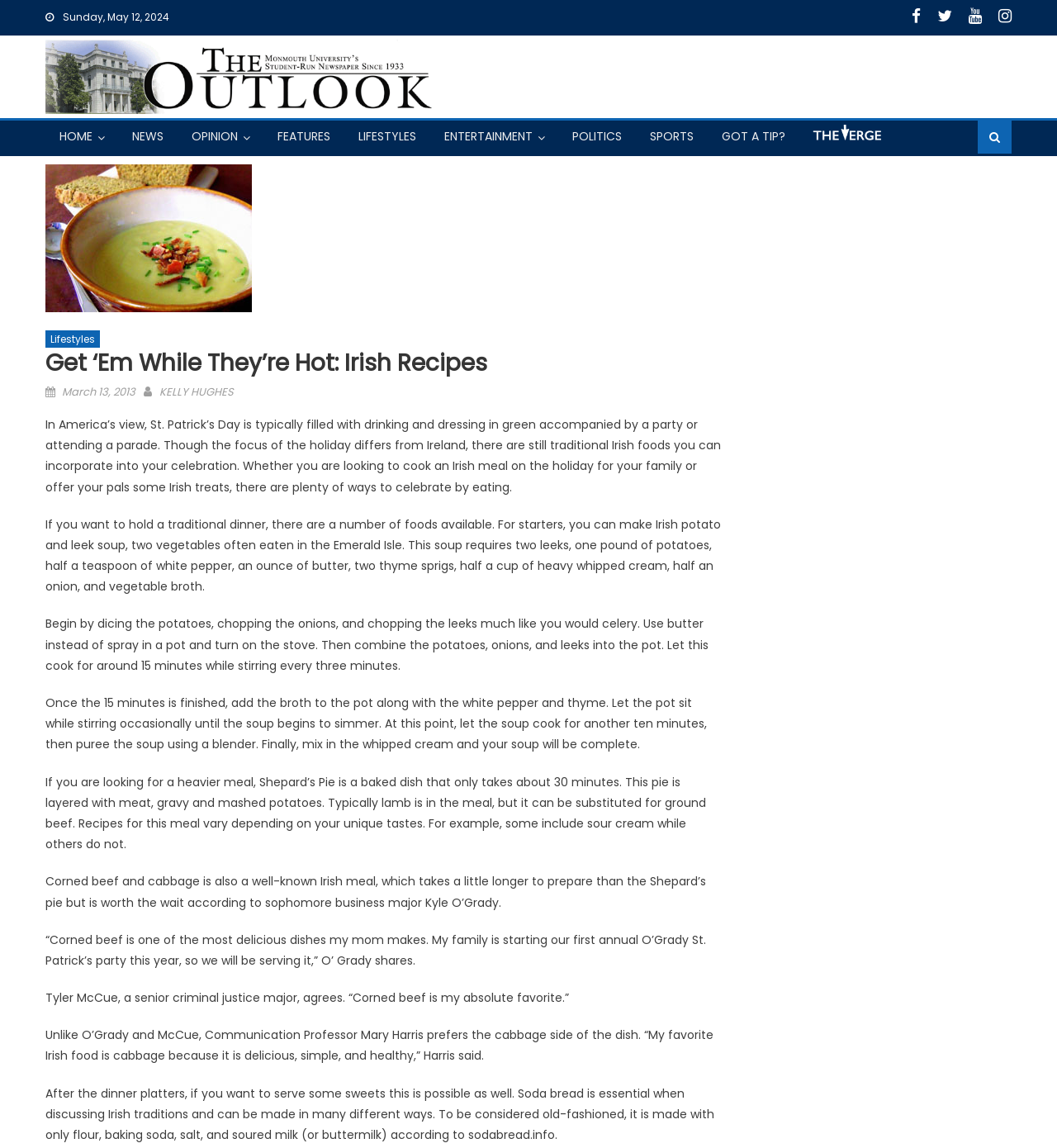Please identify the bounding box coordinates of the element's region that I should click in order to complete the following instruction: "Check the LIFESTYLES section". The bounding box coordinates consist of four float numbers between 0 and 1, i.e., [left, top, right, bottom].

[0.327, 0.105, 0.405, 0.132]